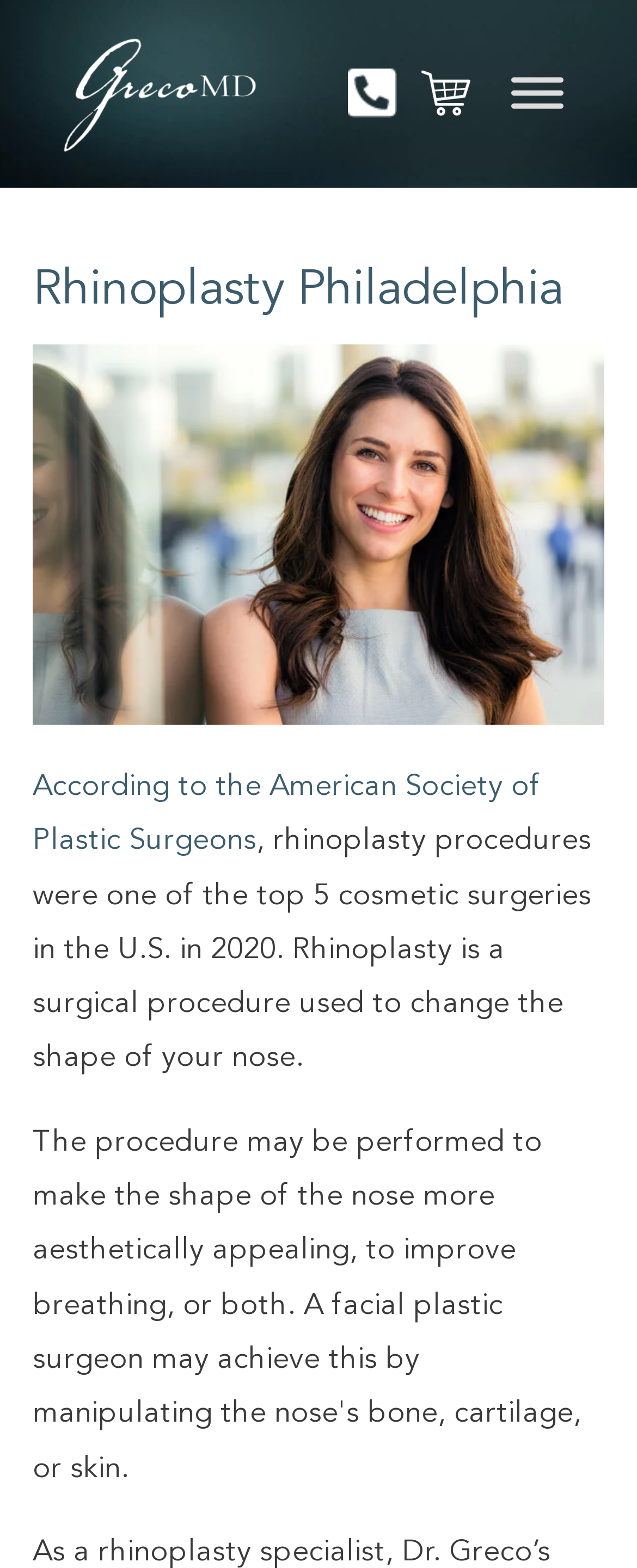Using the description "aria-label="Toggle Menu"", locate and provide the bounding box of the UI element.

[0.803, 0.05, 0.885, 0.07]